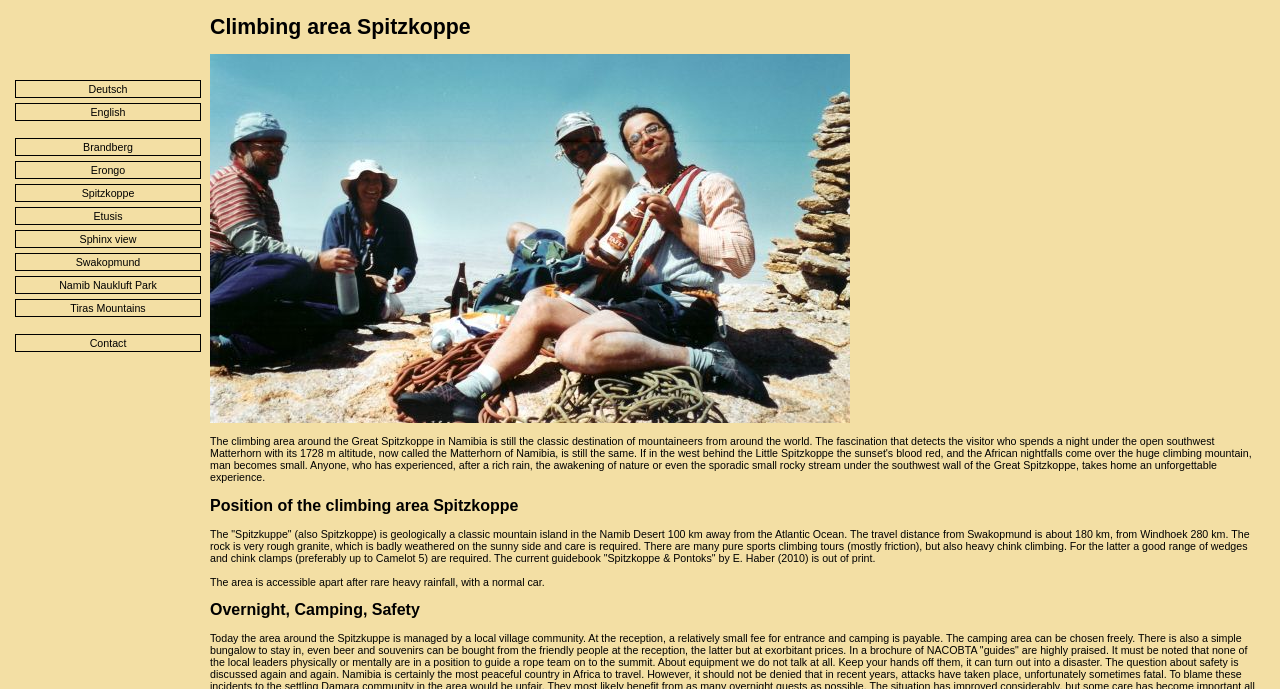How far is Spitzkoppe from Windhoek?
Provide a detailed answer to the question using information from the image.

The webpage states that 'The travel distance from Windhoek is about 280 km.'